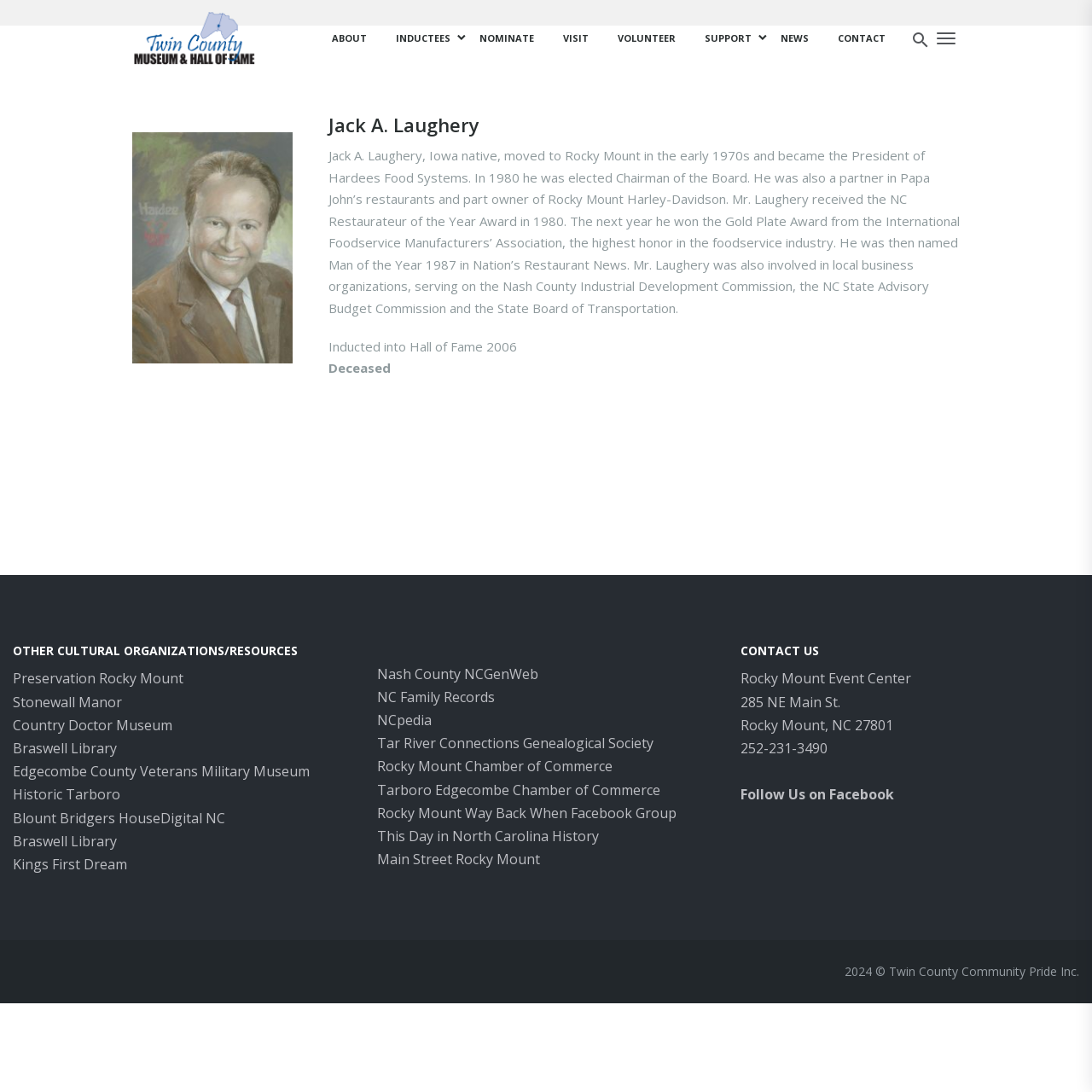Please find the bounding box coordinates of the element that needs to be clicked to perform the following instruction: "Click the ABOUT link". The bounding box coordinates should be four float numbers between 0 and 1, represented as [left, top, right, bottom].

[0.3, 0.029, 0.34, 0.041]